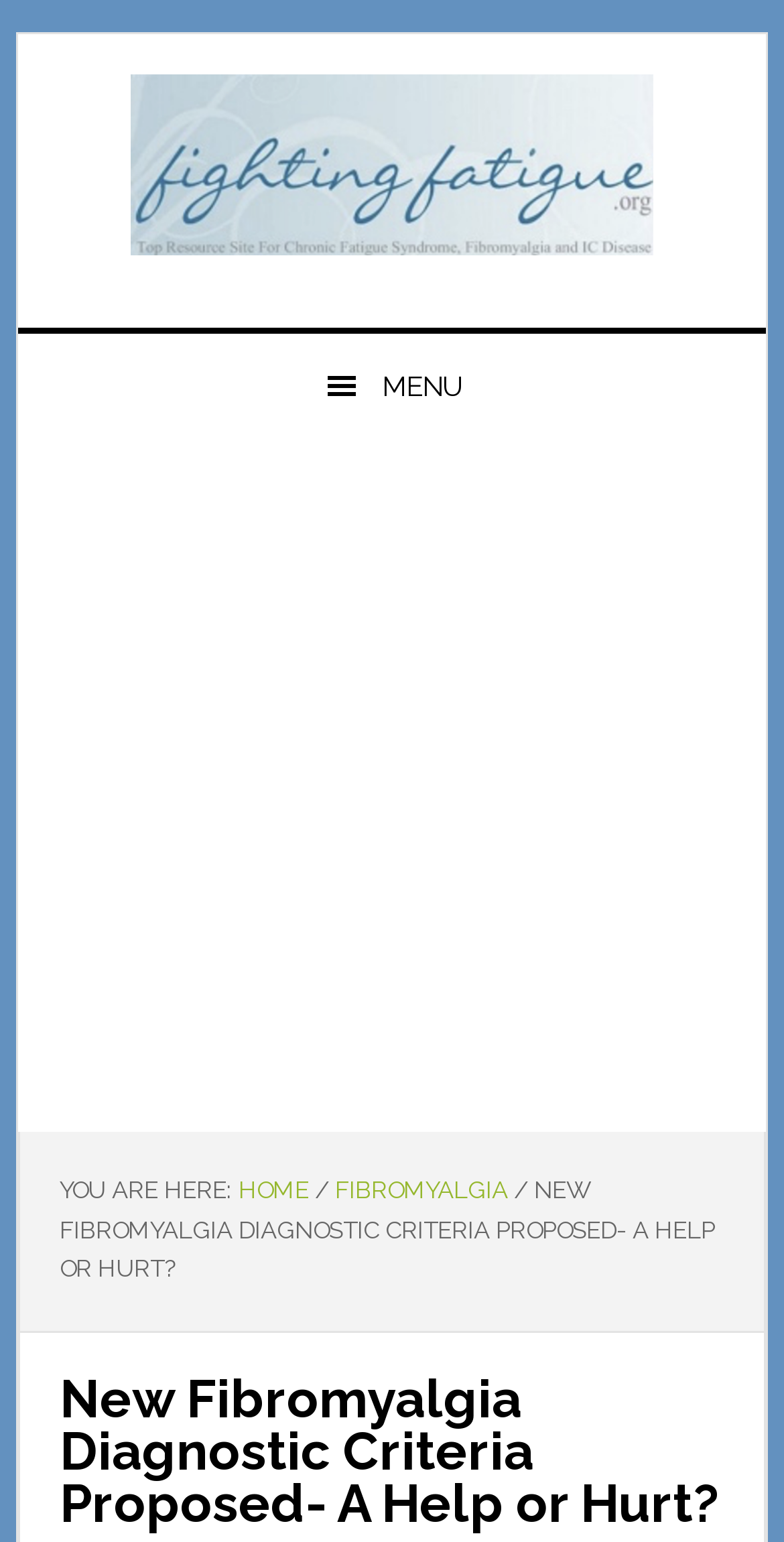Please answer the following question using a single word or phrase: 
What is the last link in the breadcrumb navigation?

NEW FIBROMYALGIA DIAGNOSTIC CRITERIA PROPOSED- A HELP OR HURT?